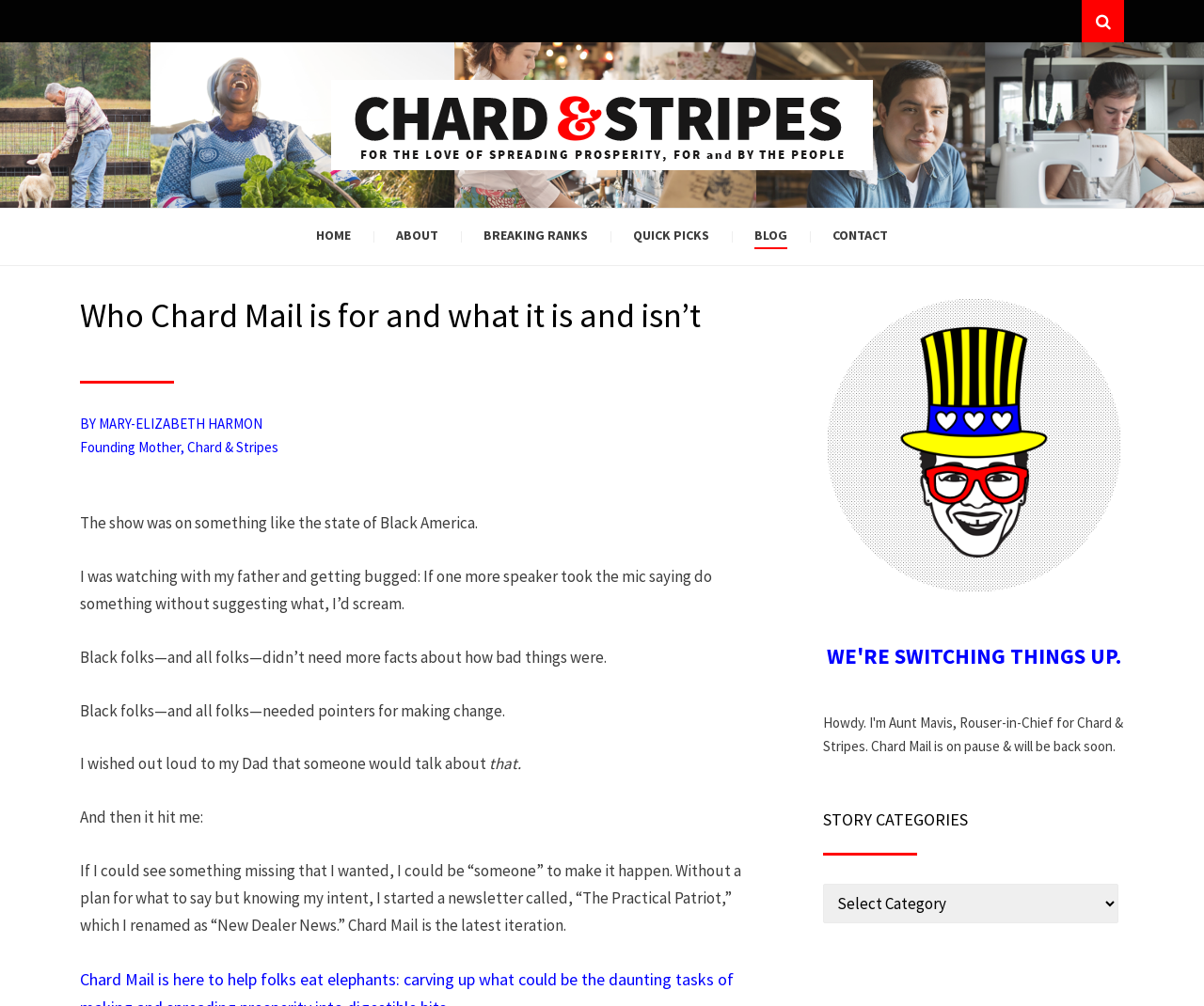What is the purpose of Chard Mail?
Please respond to the question thoroughly and include all relevant details.

The text states that Mary-Elizabeth Harmon wanted to provide pointers for making change, and thus started Chard Mail, which suggests that the purpose of Chard Mail is to facilitate change.